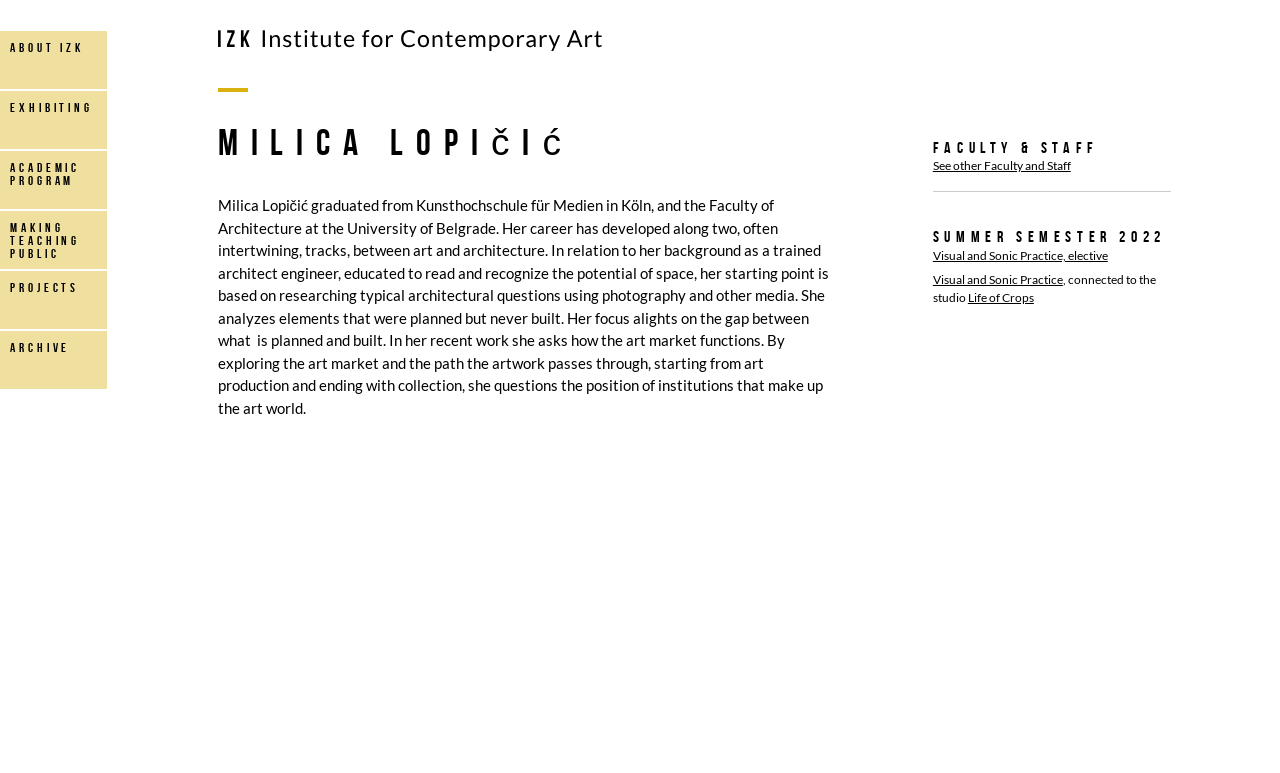Identify the bounding box coordinates of the region that needs to be clicked to carry out this instruction: "see other Faculty and Staff". Provide these coordinates as four float numbers ranging from 0 to 1, i.e., [left, top, right, bottom].

[0.729, 0.205, 0.837, 0.224]